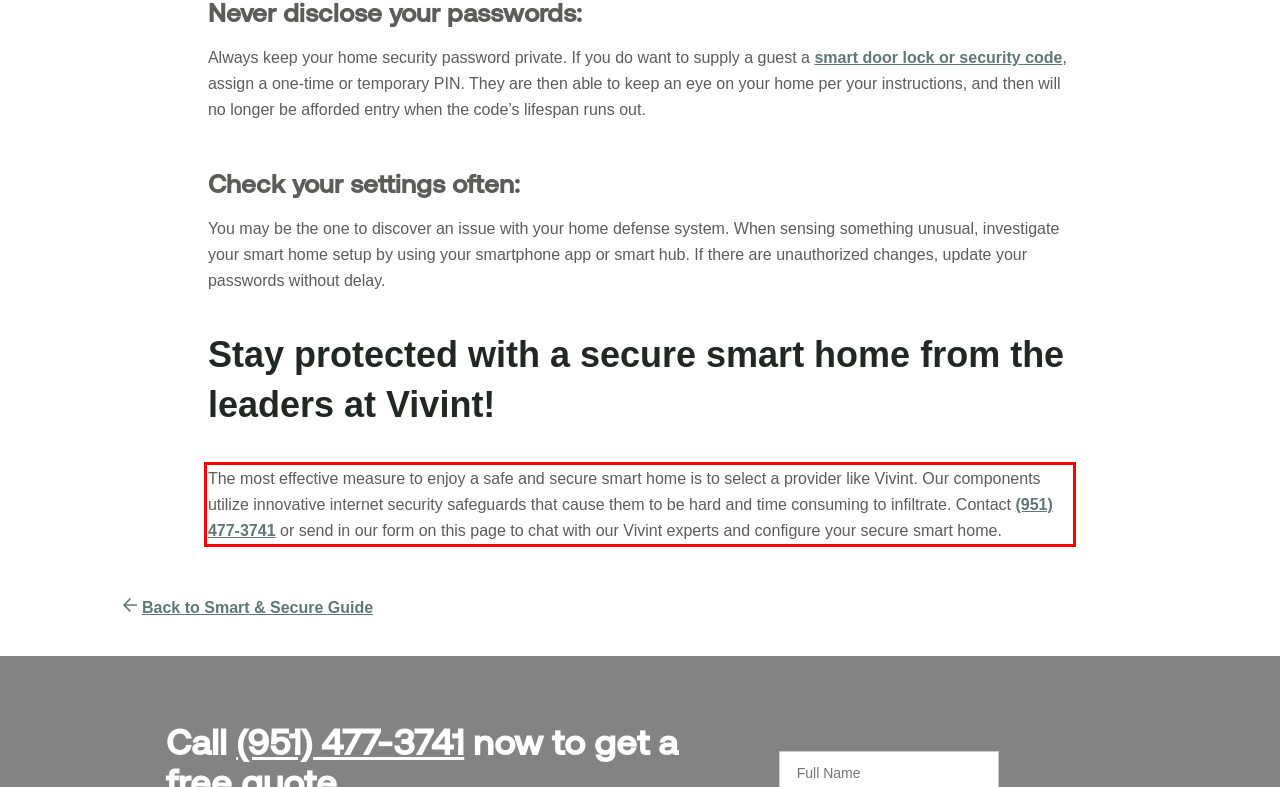Please perform OCR on the text within the red rectangle in the webpage screenshot and return the text content.

The most effective measure to enjoy a safe and secure smart home is to select a provider like Vivint. Our components utilize innovative internet security safeguards that cause them to be hard and time consuming to infiltrate. Contact (951) 477-3741 or send in our form on this page to chat with our Vivint experts and configure your secure smart home.